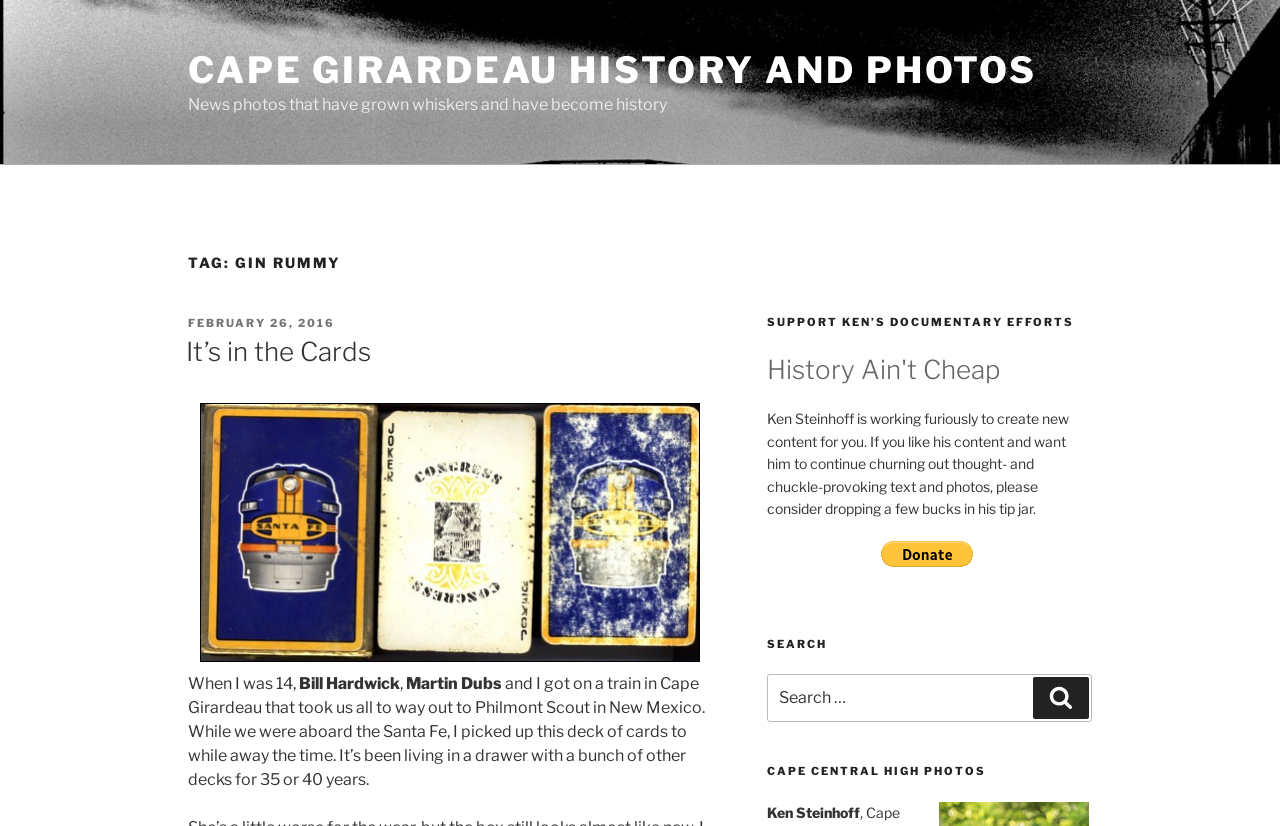Can you find the bounding box coordinates for the UI element given this description: "It’s in the Cards"? Provide the coordinates as four float numbers between 0 and 1: [left, top, right, bottom].

[0.145, 0.407, 0.29, 0.445]